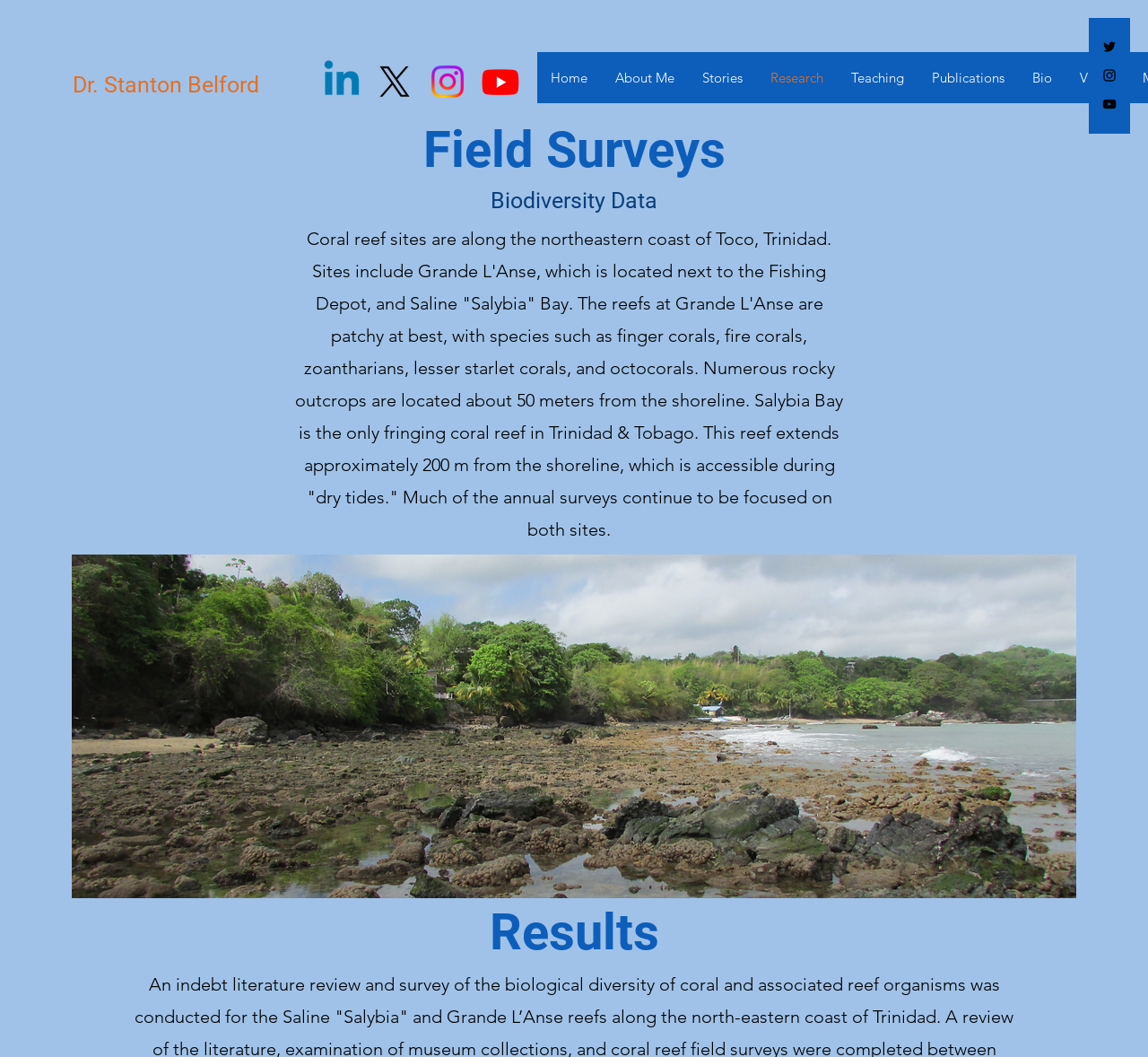What is the location of the coral reef sites mentioned on the webpage?
Based on the image, provide your answer in one word or phrase.

Trinidad